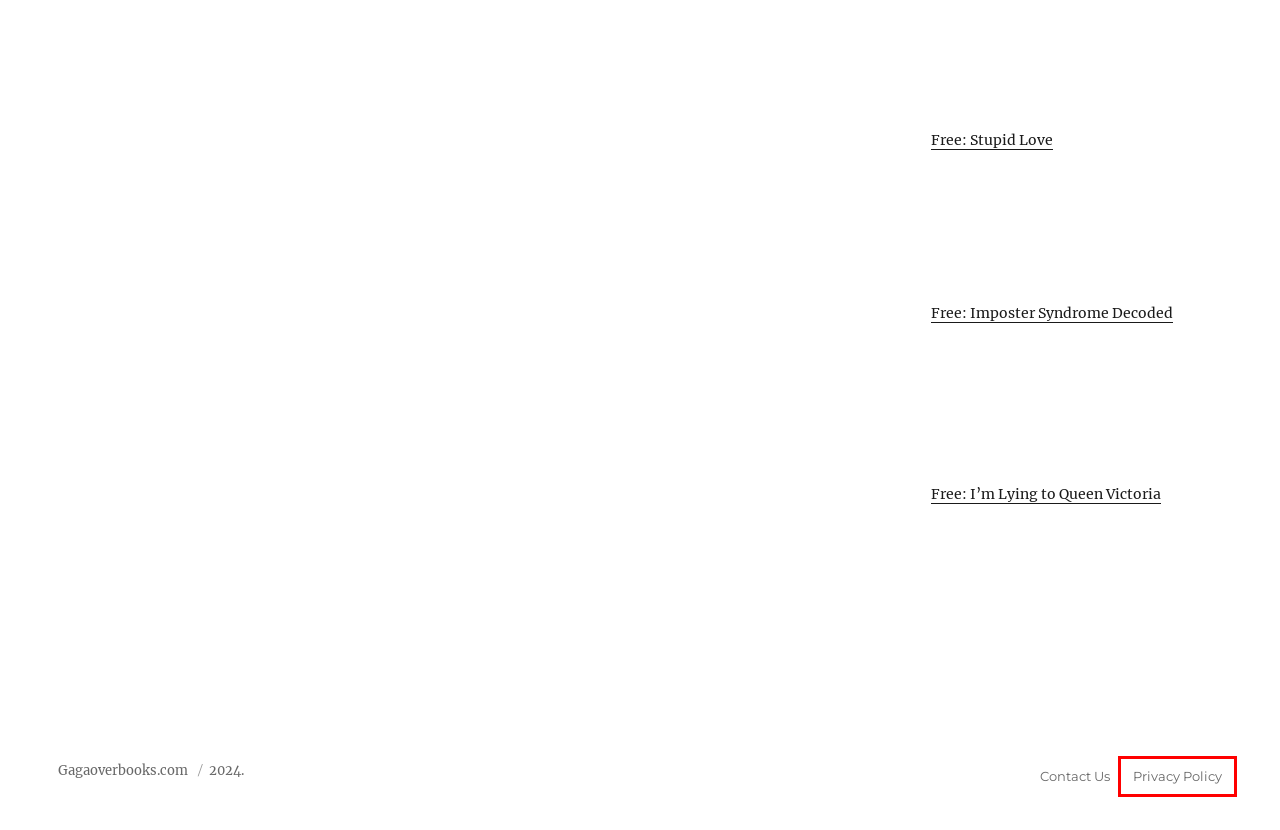You have a screenshot of a webpage with a red bounding box around an element. Select the webpage description that best matches the new webpage after clicking the element within the red bounding box. Here are the descriptions:
A. Free: The Antidote How To Stop Being Toxic | Gagaoverbooks.com
B. Free: Imposter Syndrome Decoded | Gagaoverbooks.com
C. Contact Us | Gagaoverbooks.com
D. Free: The Life and Loves of a Bad Boys Girl | Gagaoverbooks.com
E. Free: I’m Lying to Queen Victoria | Gagaoverbooks.com
F. Privacy Policy | Gagaoverbooks.com
G. Free: Stupid Love | Gagaoverbooks.com
H. Free: Bellocaro | Gagaoverbooks.com

F